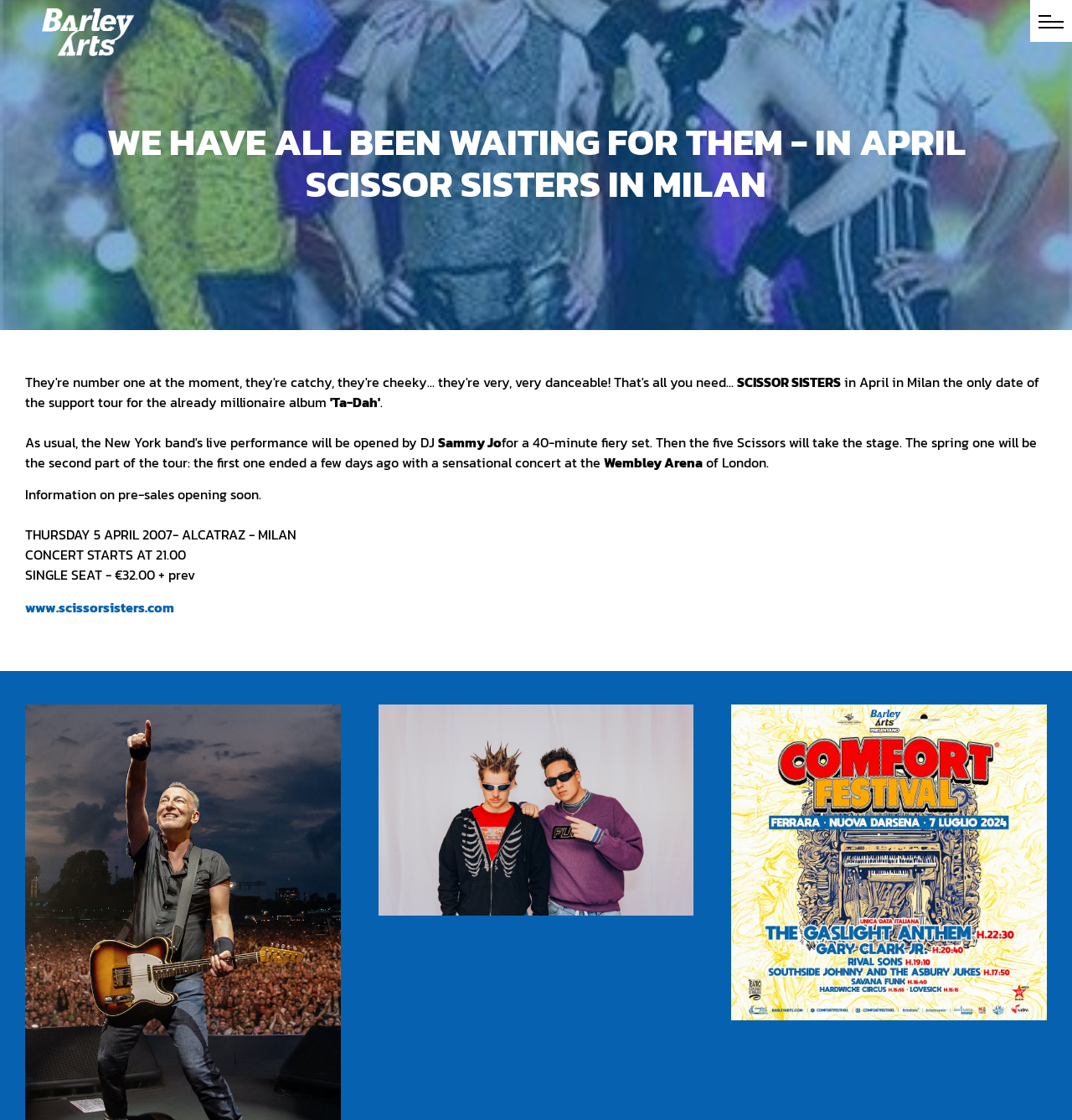What is the website of the band Scissor Sisters?
Give a single word or phrase answer based on the content of the image.

www.scissorsisters.com